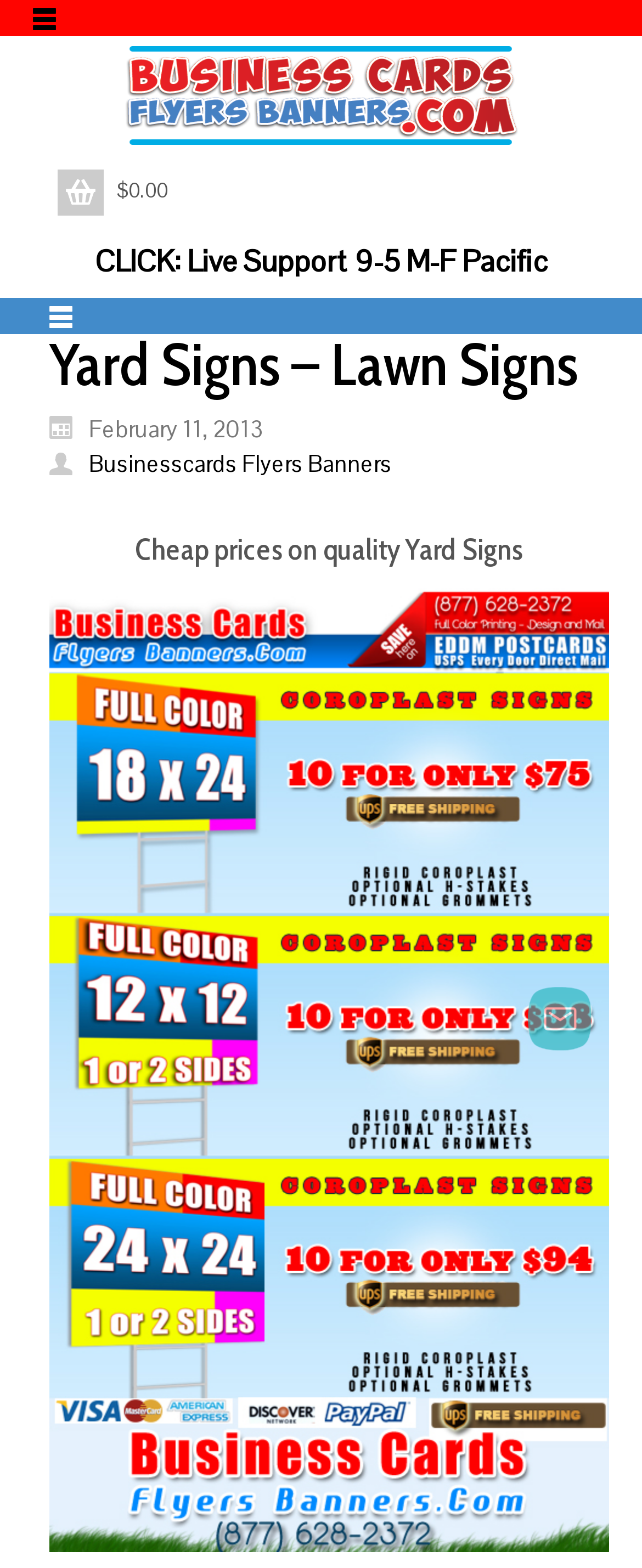What is the price of the yard sign?
Using the image, give a concise answer in the form of a single word or short phrase.

$0.00